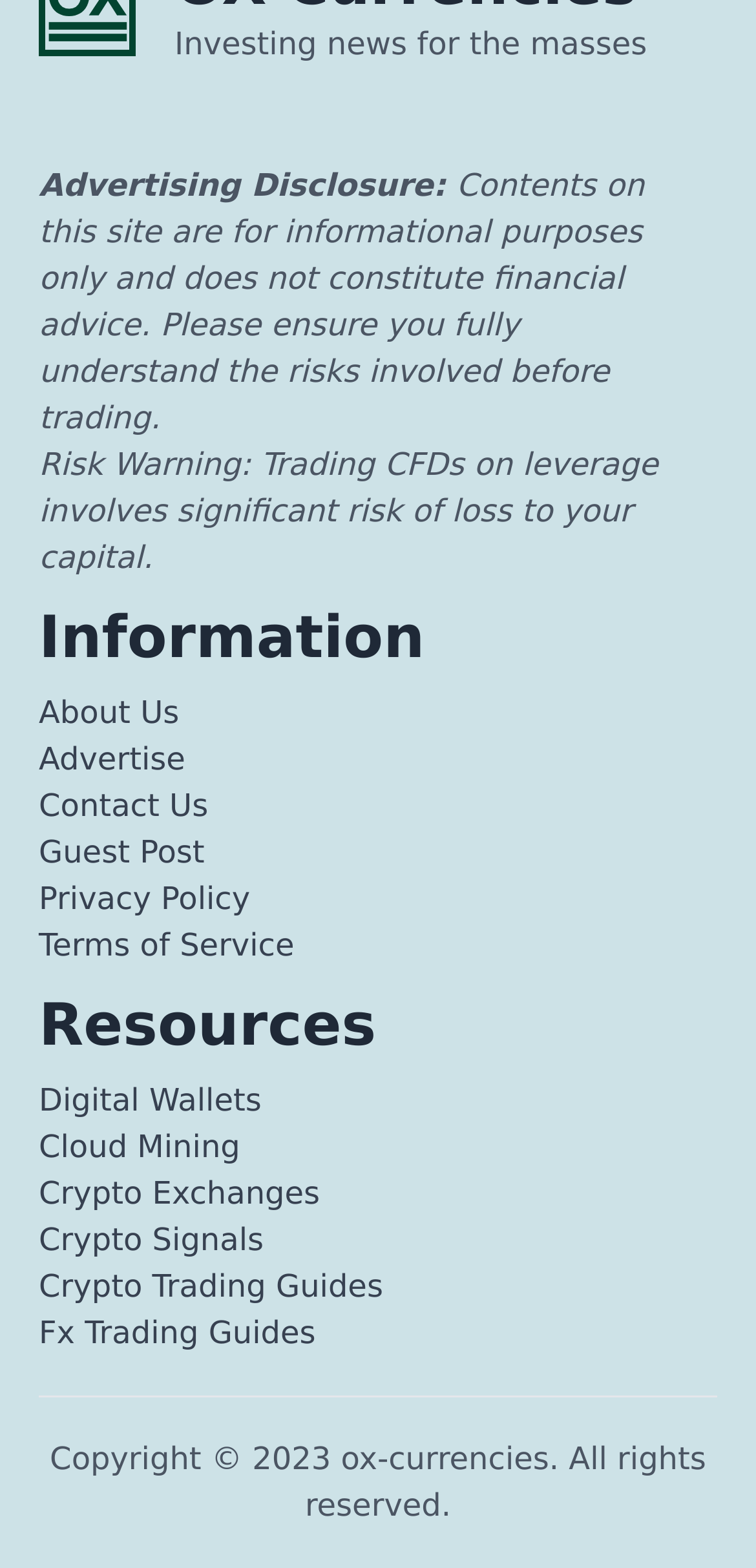Based on the provided description, "alt="Facebook"", find the bounding box of the corresponding UI element in the screenshot.

[0.051, 0.058, 0.115, 0.089]